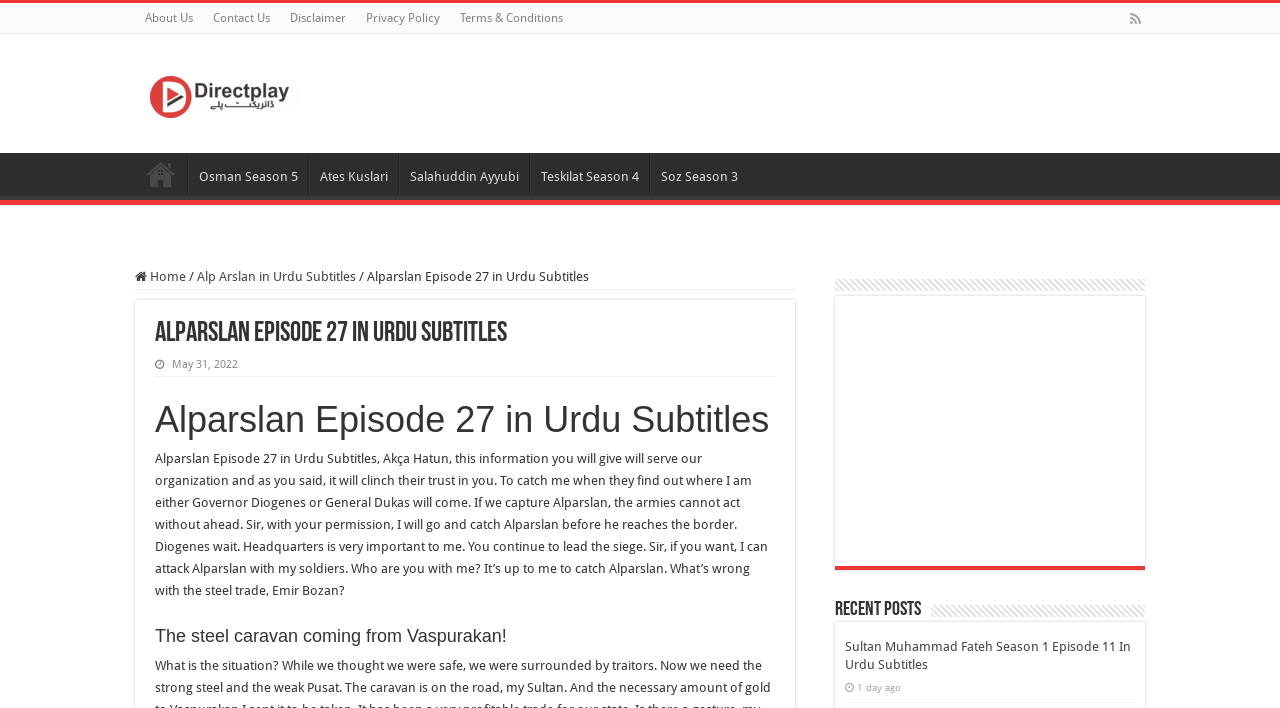Highlight the bounding box coordinates of the element you need to click to perform the following instruction: "Follow on Facebook."

None